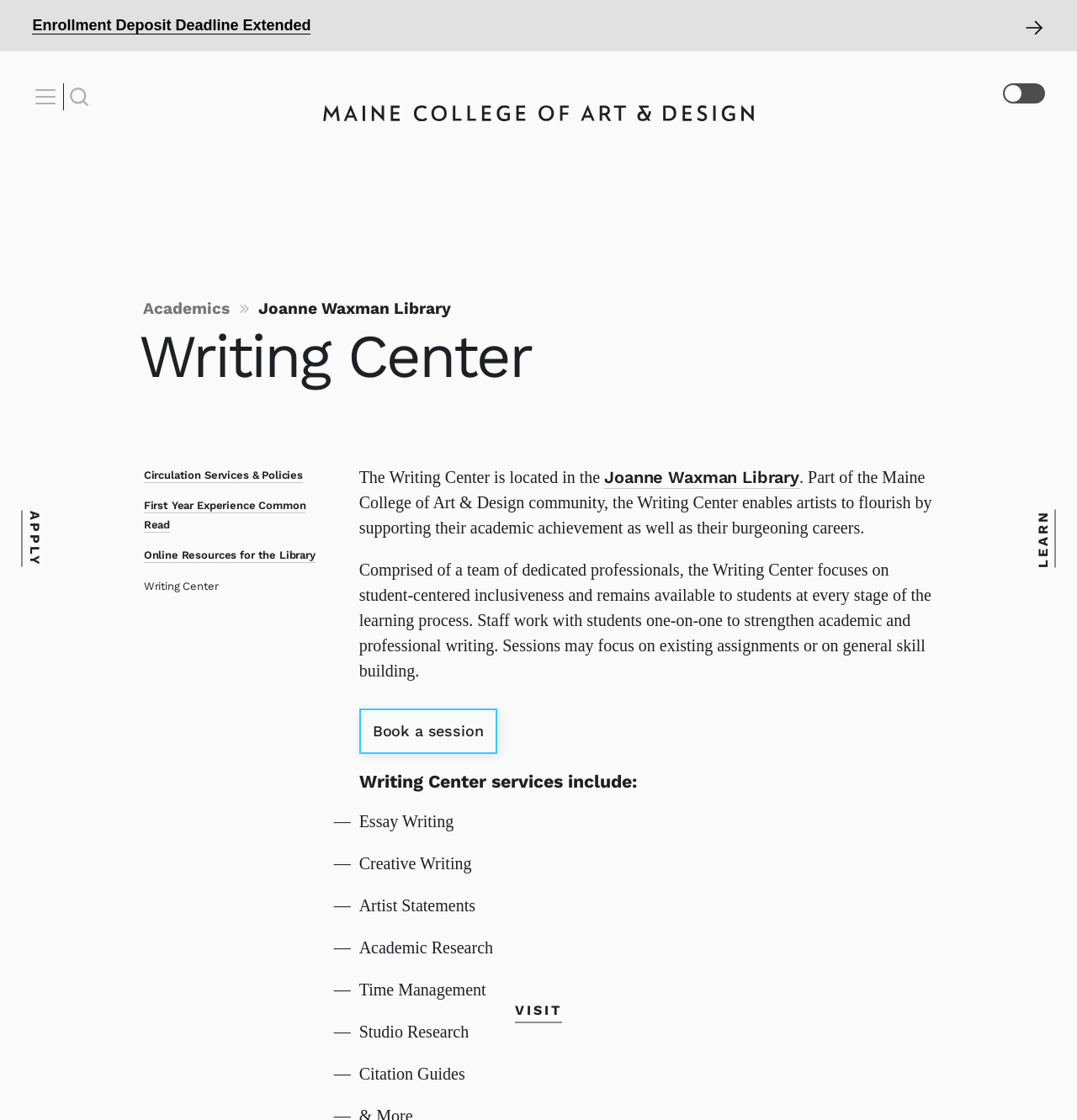Pinpoint the bounding box coordinates for the area that should be clicked to perform the following instruction: "Book a session at the Writing Center".

[0.333, 0.655, 0.461, 0.696]